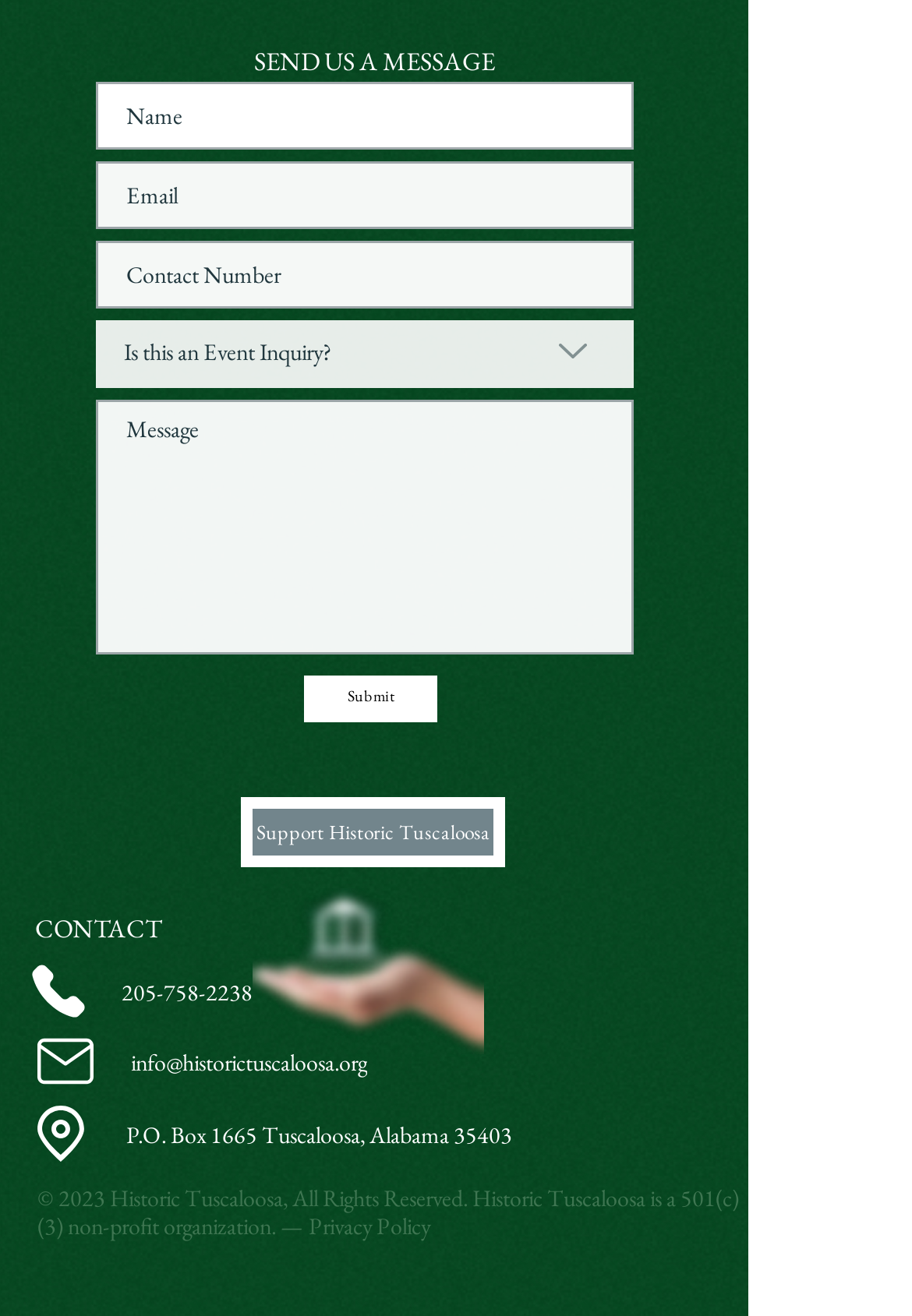Please give the bounding box coordinates of the area that should be clicked to fulfill the following instruction: "Click the Support Historic Tuscaloosa link". The coordinates should be in the format of four float numbers from 0 to 1, i.e., [left, top, right, bottom].

[0.264, 0.605, 0.554, 0.659]